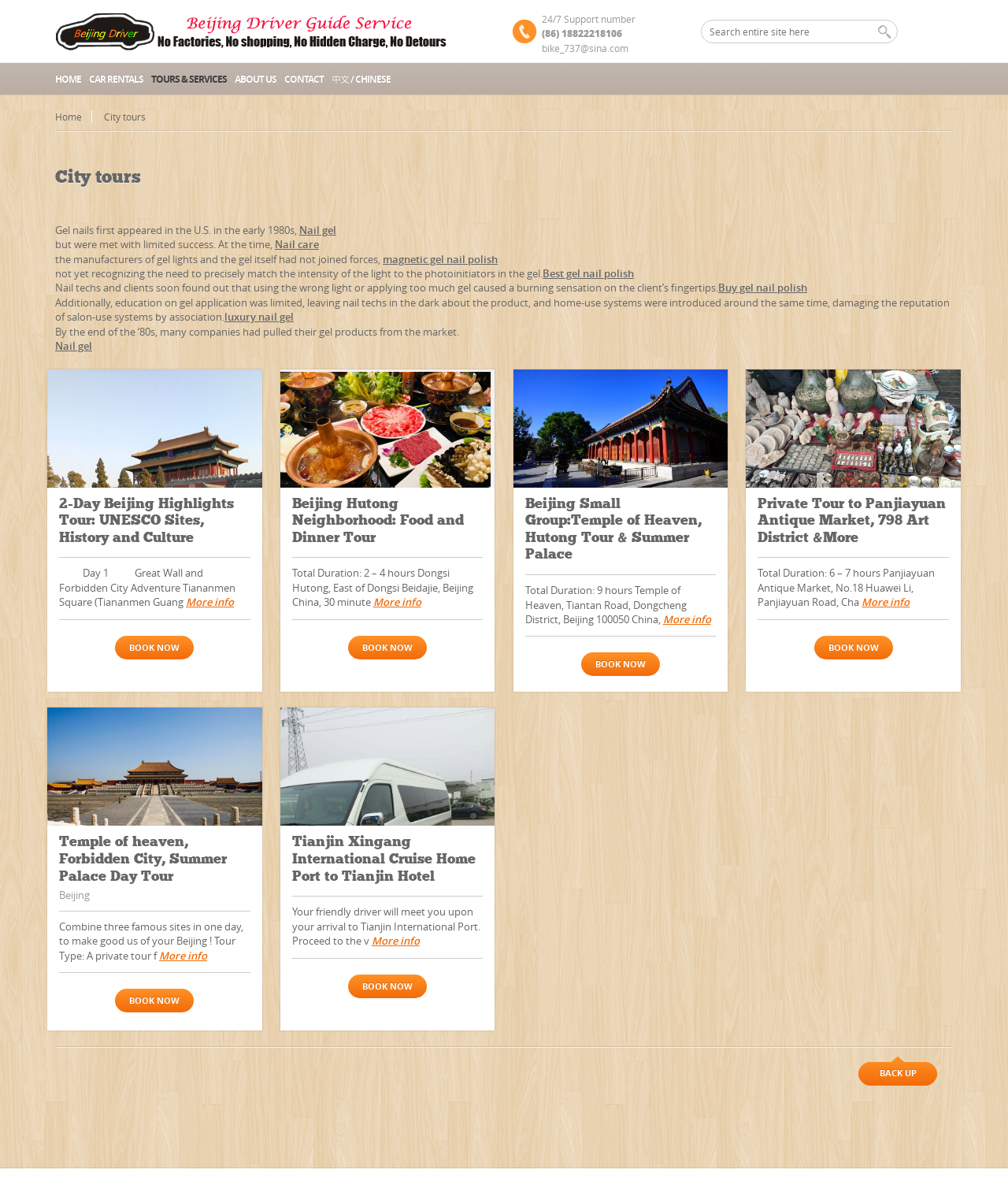Determine the coordinates of the bounding box that should be clicked to complete the instruction: "Go back up". The coordinates should be represented by four float numbers between 0 and 1: [left, top, right, bottom].

[0.852, 0.886, 0.93, 0.911]